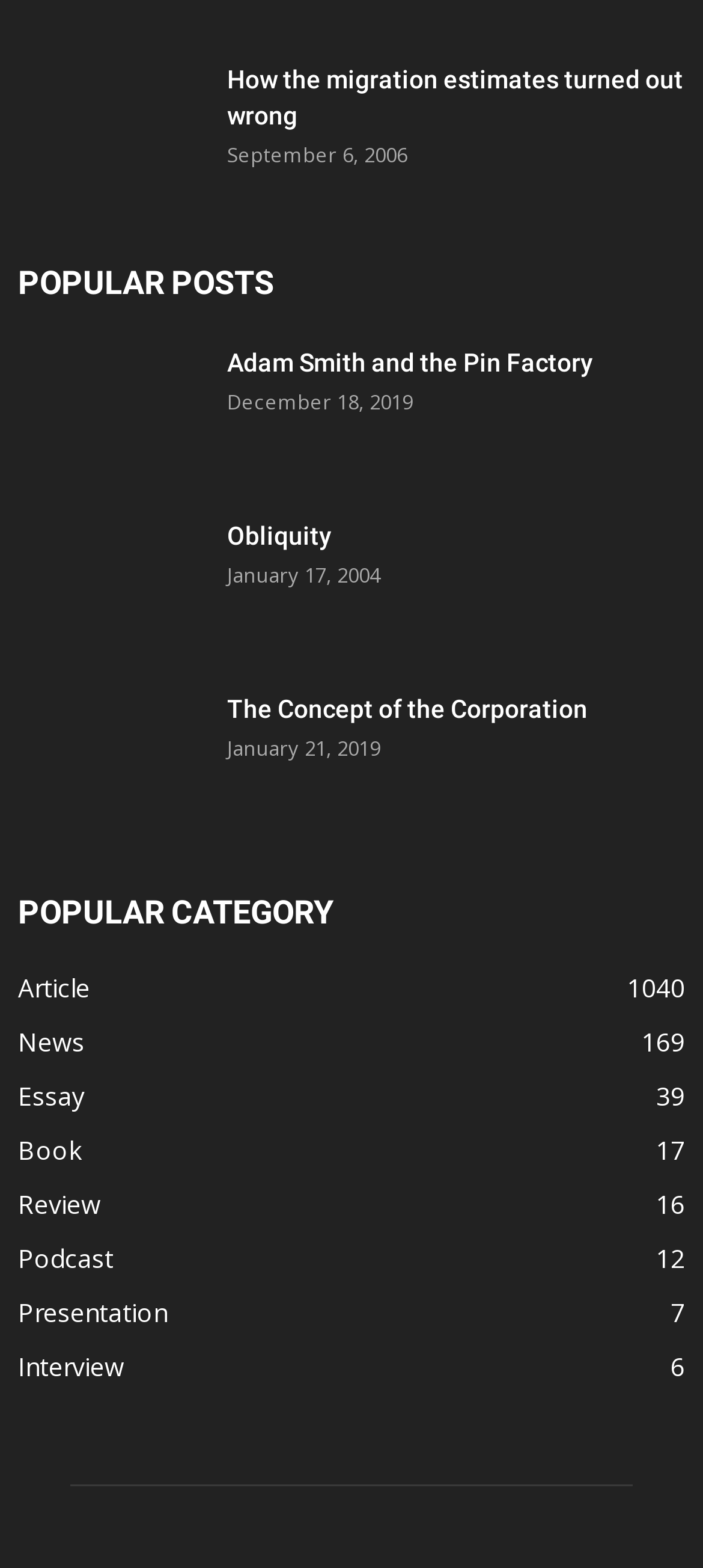Identify the bounding box coordinates for the element you need to click to achieve the following task: "view the popular post about Adam Smith and the Pin Factory". Provide the bounding box coordinates as four float numbers between 0 and 1, in the form [left, top, right, bottom].

[0.323, 0.22, 0.974, 0.243]